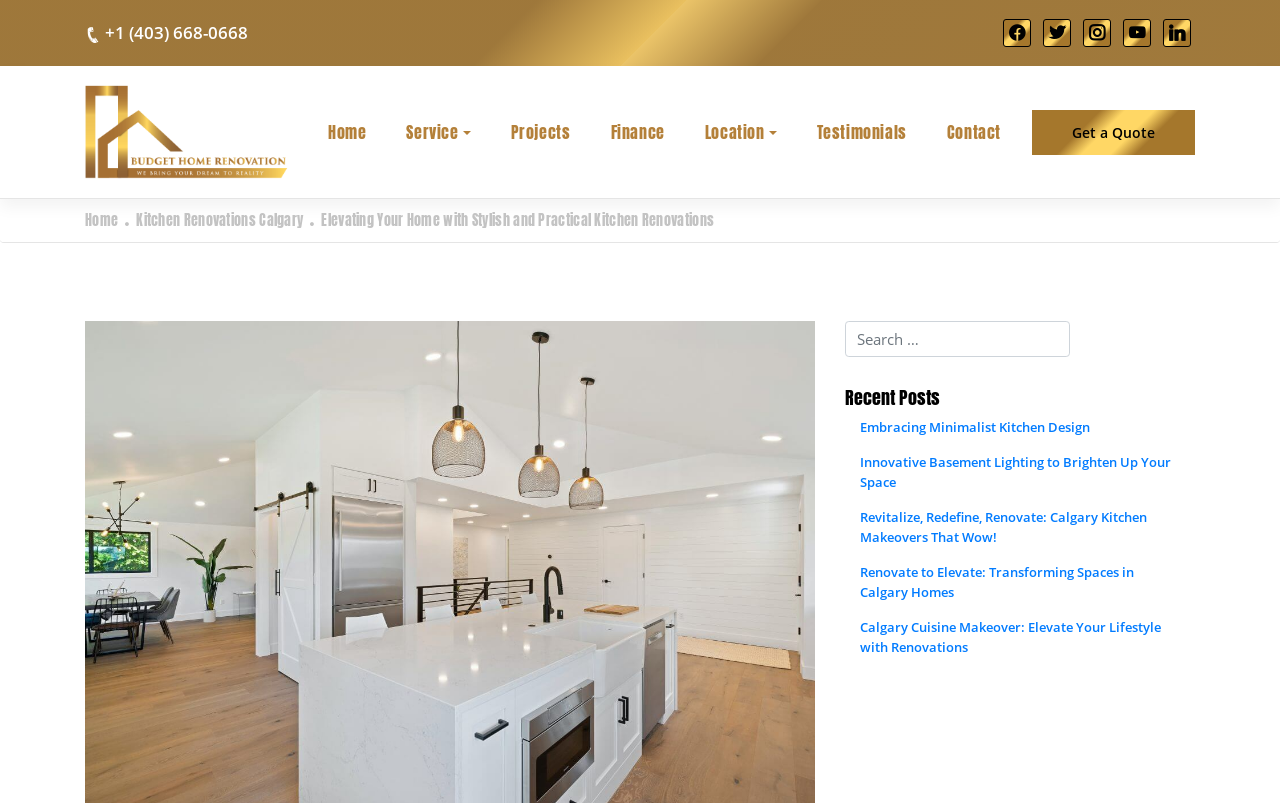Identify the bounding box coordinates for the element you need to click to achieve the following task: "Search for something". Provide the bounding box coordinates as four float numbers between 0 and 1, in the form [left, top, right, bottom].

[0.66, 0.4, 0.836, 0.445]